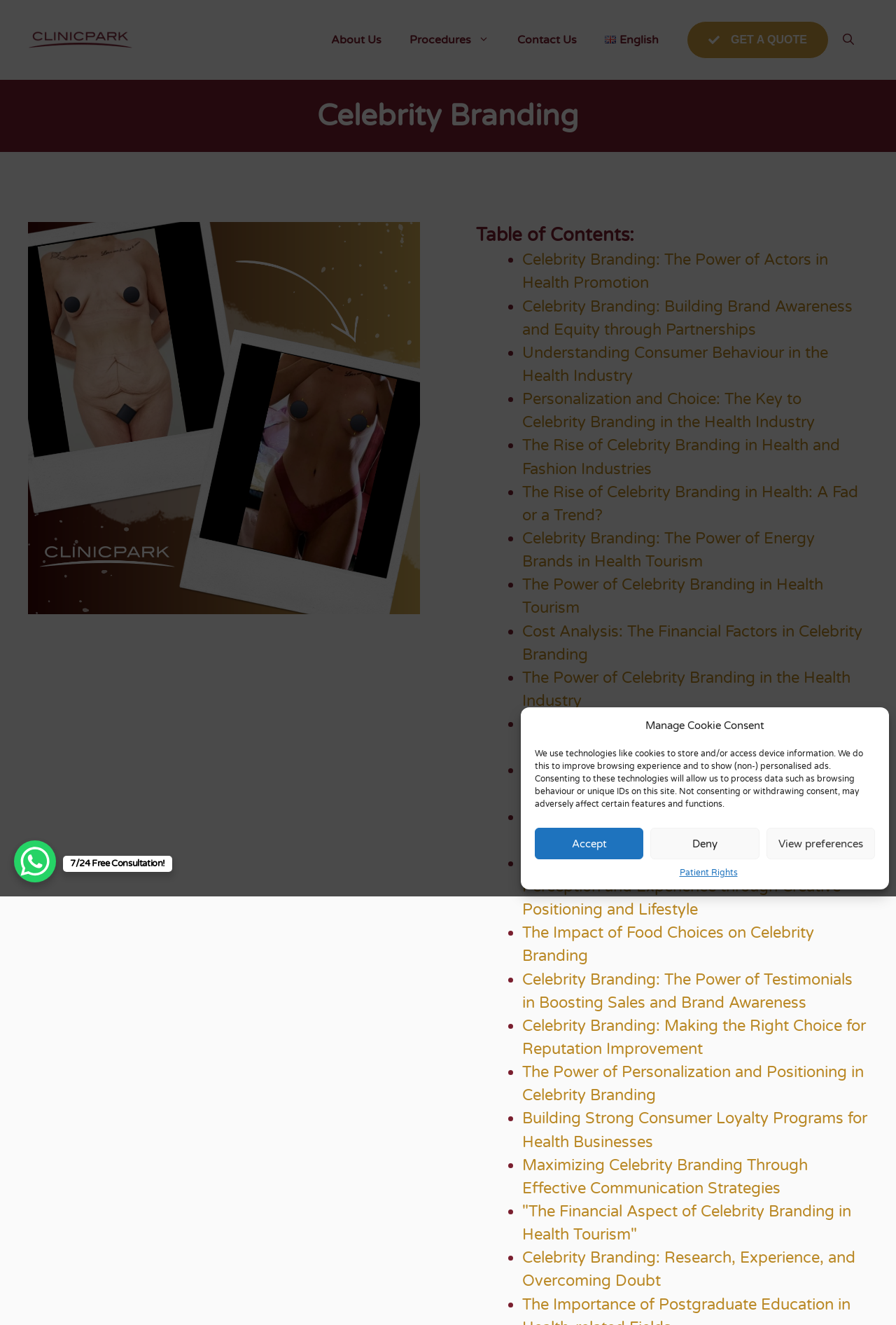Could you find the bounding box coordinates of the clickable area to complete this instruction: "Contact Us"?

[0.562, 0.014, 0.659, 0.046]